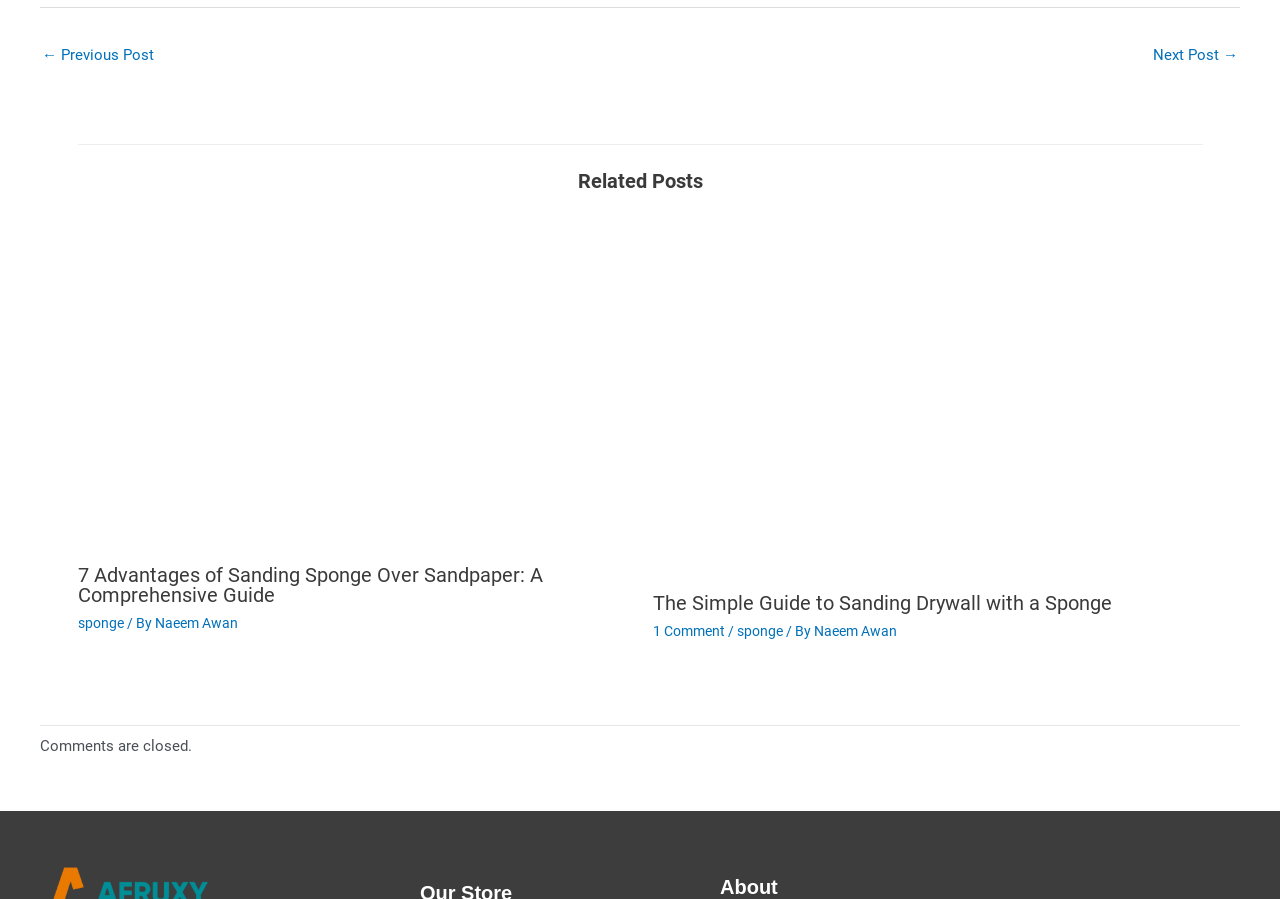Please determine the bounding box coordinates, formatted as (top-left x, top-left y, bottom-right x, bottom-right y), with all values as floating point numbers between 0 and 1. Identify the bounding box of the region described as: Next Post →

[0.901, 0.044, 0.967, 0.083]